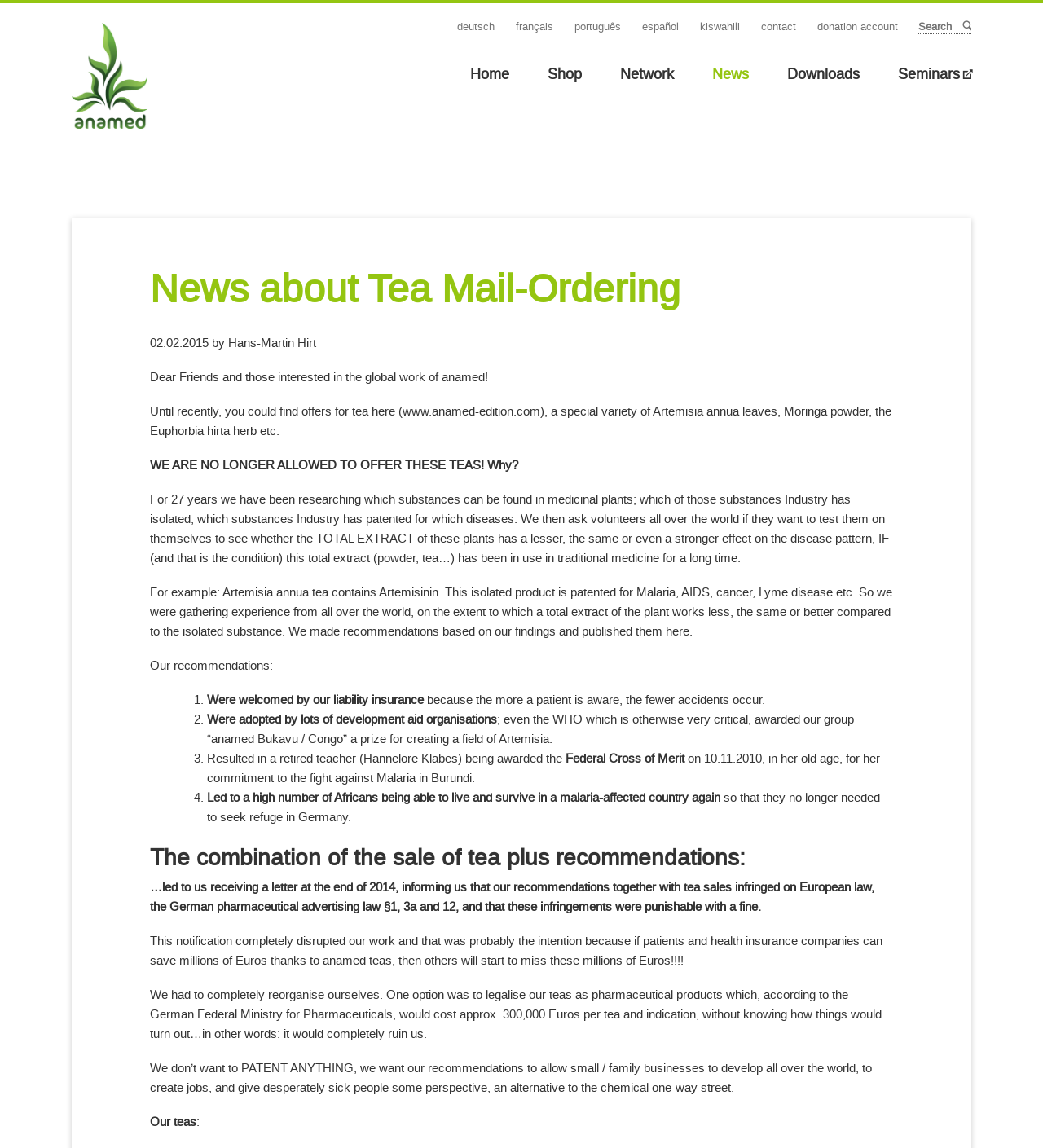Please provide a brief answer to the following inquiry using a single word or phrase:
Why can't the website offer teas anymore?

Due to European law and German pharmaceutical advertising law